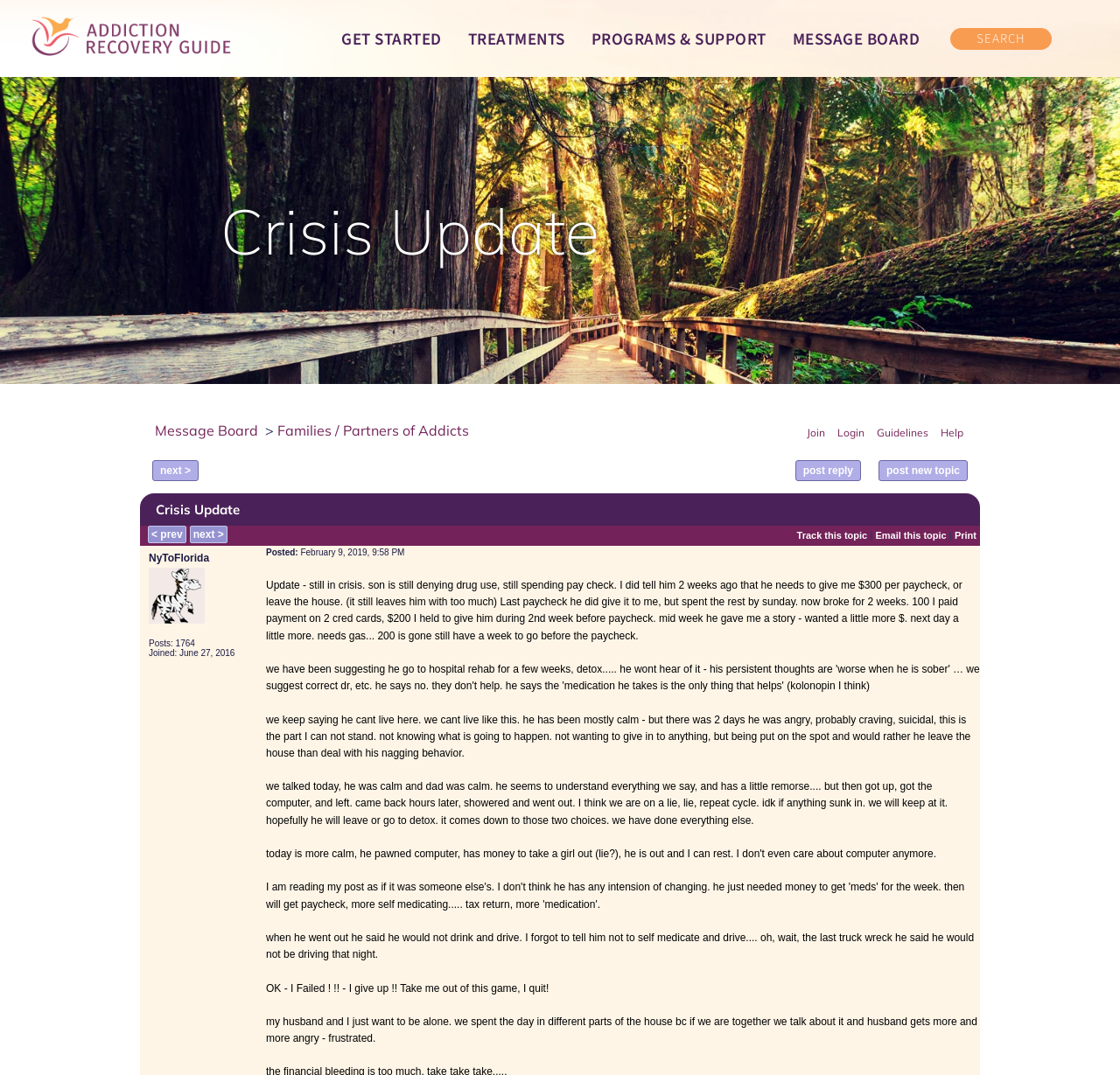Given the element description, predict the bounding box coordinates in the format (top-left x, top-left y, bottom-right x, bottom-right y). Make sure all values are between 0 and 1. Here is the element description: post new topic

[0.784, 0.428, 0.864, 0.448]